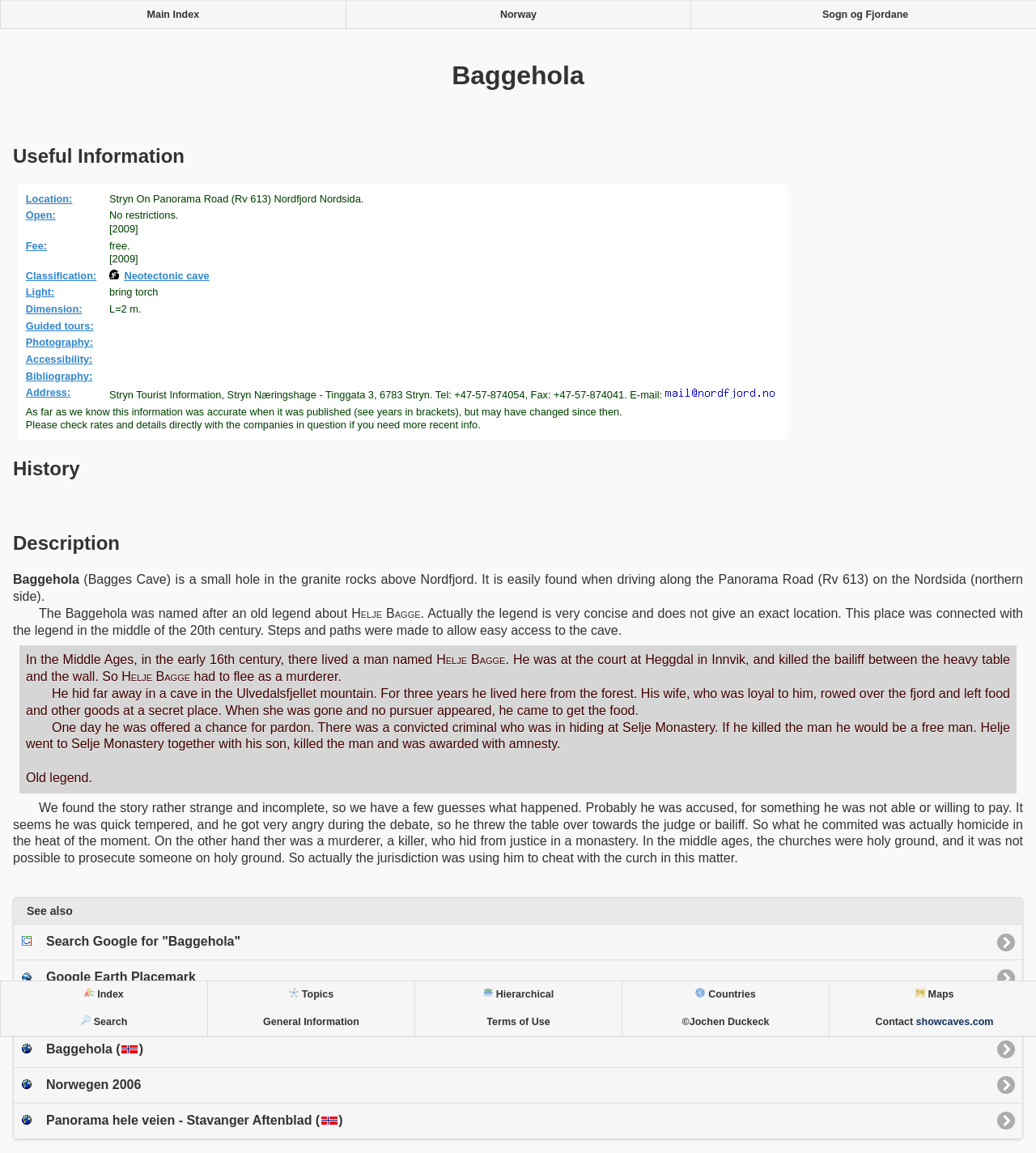Where is Baggehola cave located?
Examine the screenshot and reply with a single word or phrase.

Nordfjord